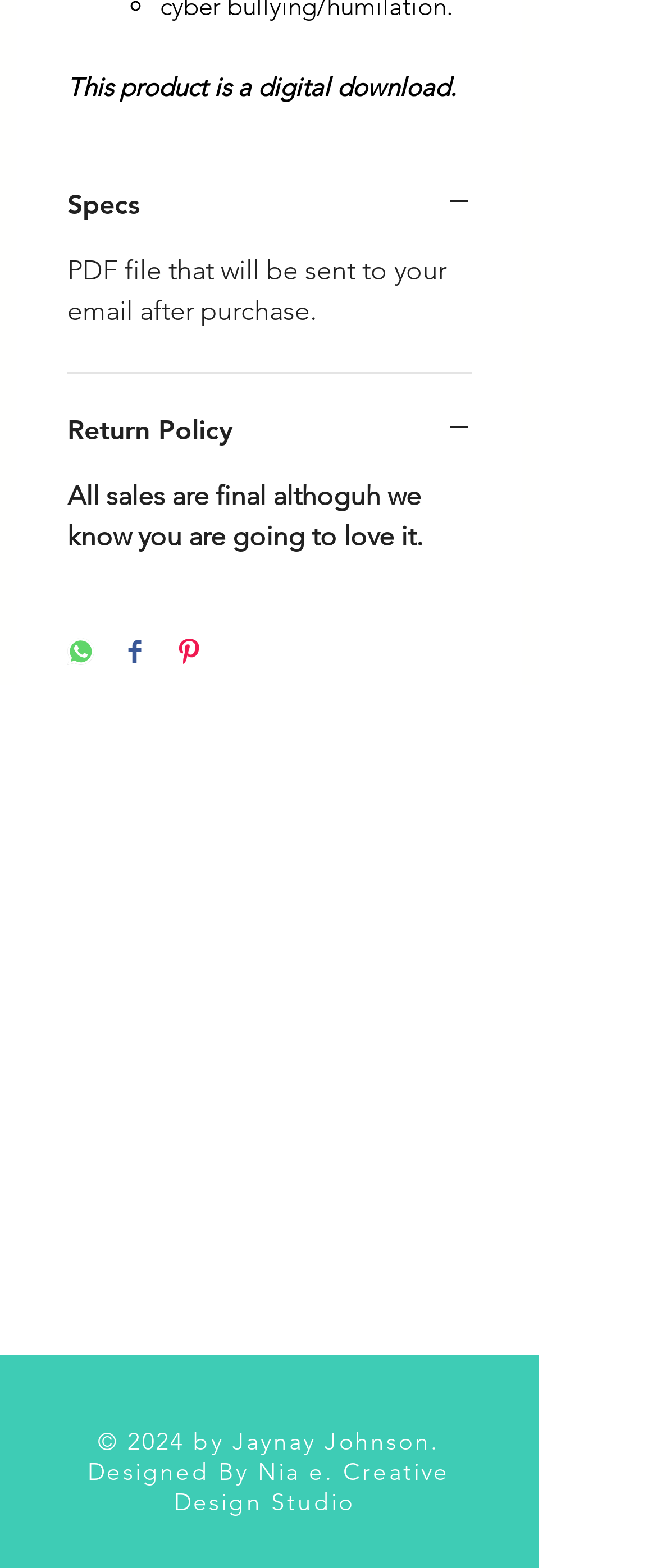Determine the bounding box coordinates of the clickable region to execute the instruction: "Visit YouTube". The coordinates should be four float numbers between 0 and 1, denoted as [left, top, right, bottom].

[0.218, 0.886, 0.279, 0.912]